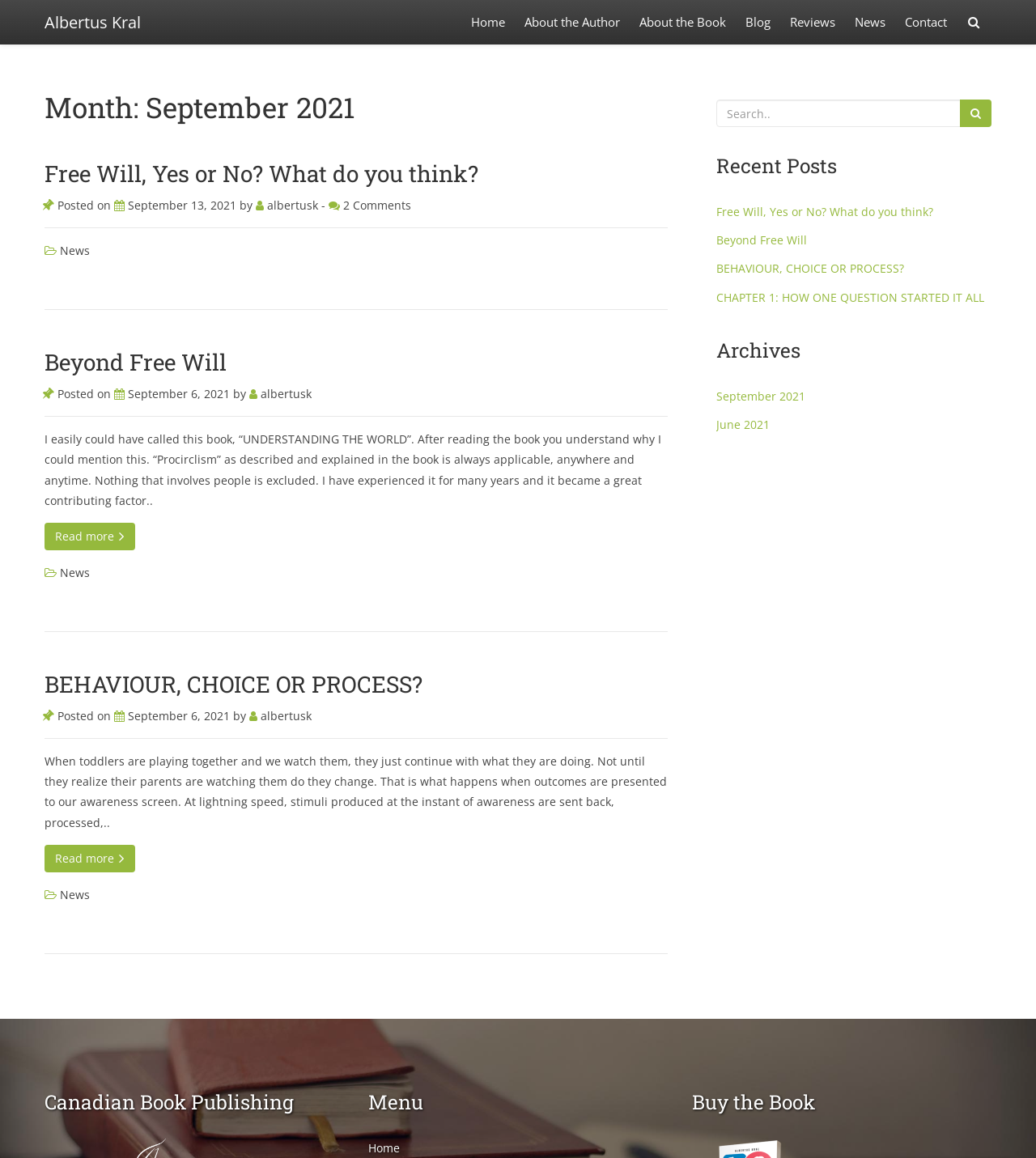What is the title of the first article?
Please answer using one word or phrase, based on the screenshot.

Free Will, Yes or No?